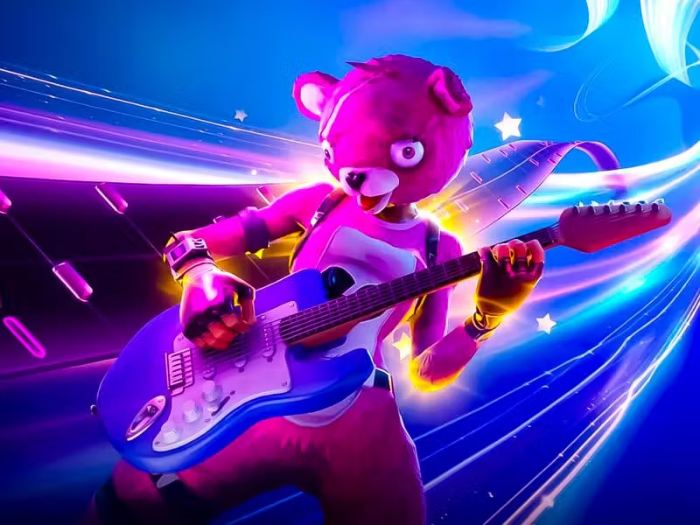Can you look at the image and give a comprehensive answer to the question:
What is the tone of the scene?

The scene has a lively tone, which is created by the dynamic background, bright colors, and the character's energetic pose, all of which evoke a sense of excitement and fun.